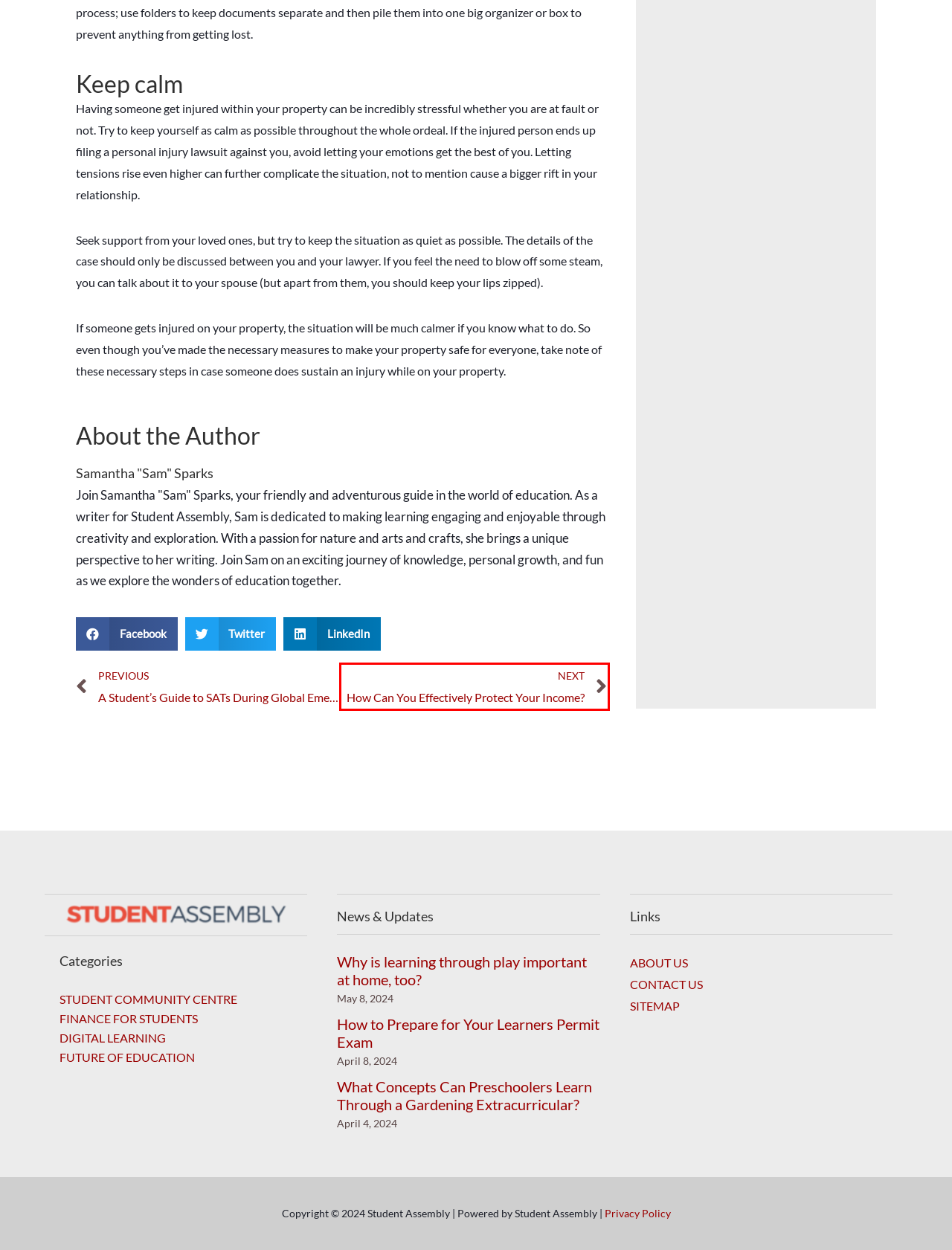Look at the screenshot of the webpage and find the element within the red bounding box. Choose the webpage description that best fits the new webpage that will appear after clicking the element. Here are the candidates:
A. Finance for Students Archives - Student Assembly
B. Premises Liability: Who Is Responsible? - FindLaw
C. Can a Teacher Legally Take Your Phone? - Student Assembly
D. Preparing for Your SATs During a Global Emergency - Student Assembly
E. Suing Homeowners' Insurance for a Slip and Fall Injury | Nolo
F. Protecting Your Income in Times of Emergency | Student Assembly
G. Community Involvement: Examples and Why it is Important for Students - Student Assembly
H. What Is a Prospective Student? - Student Assembly

F